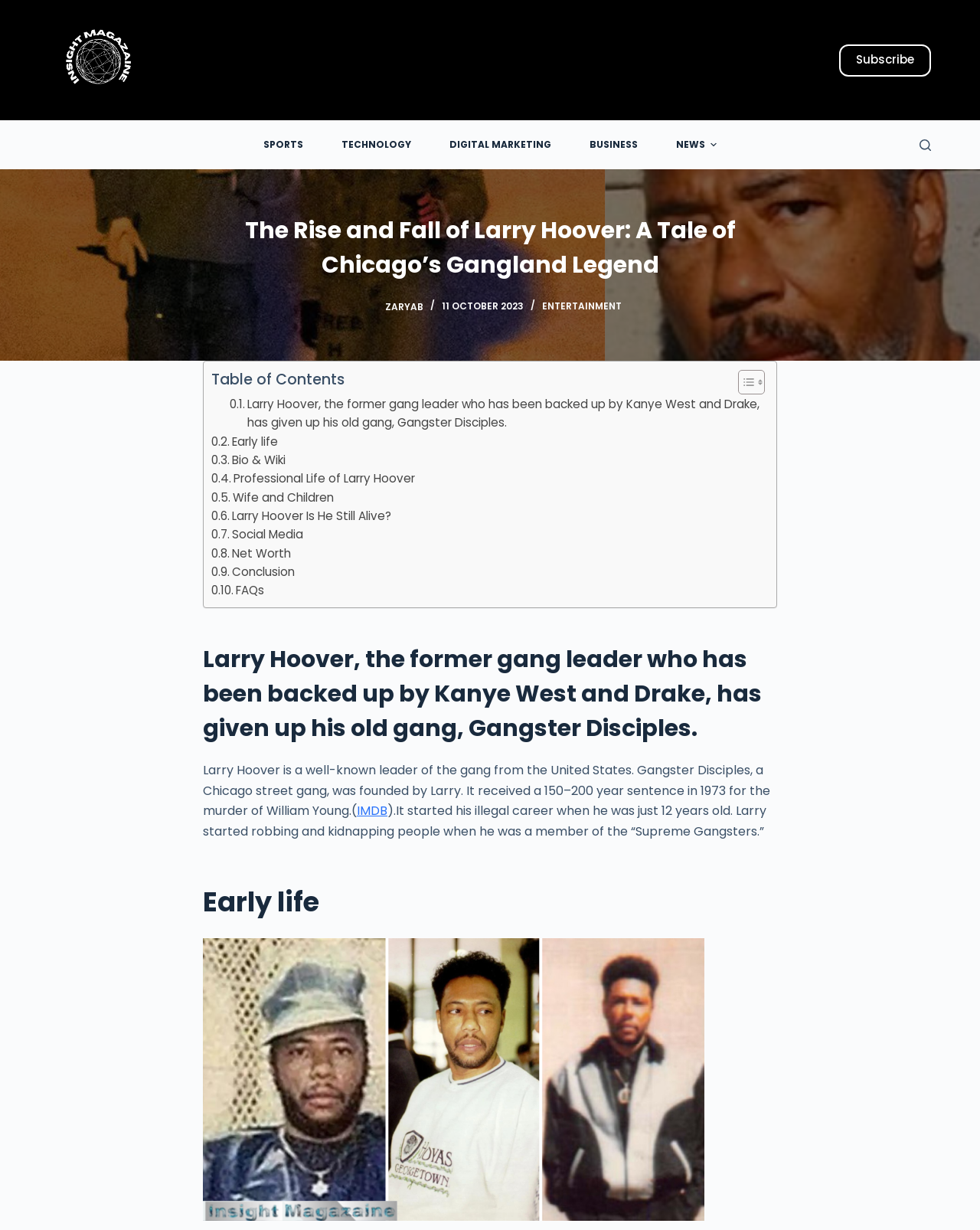Please identify the bounding box coordinates of the area that needs to be clicked to follow this instruction: "Toggle the Table of Content".

[0.741, 0.3, 0.777, 0.321]